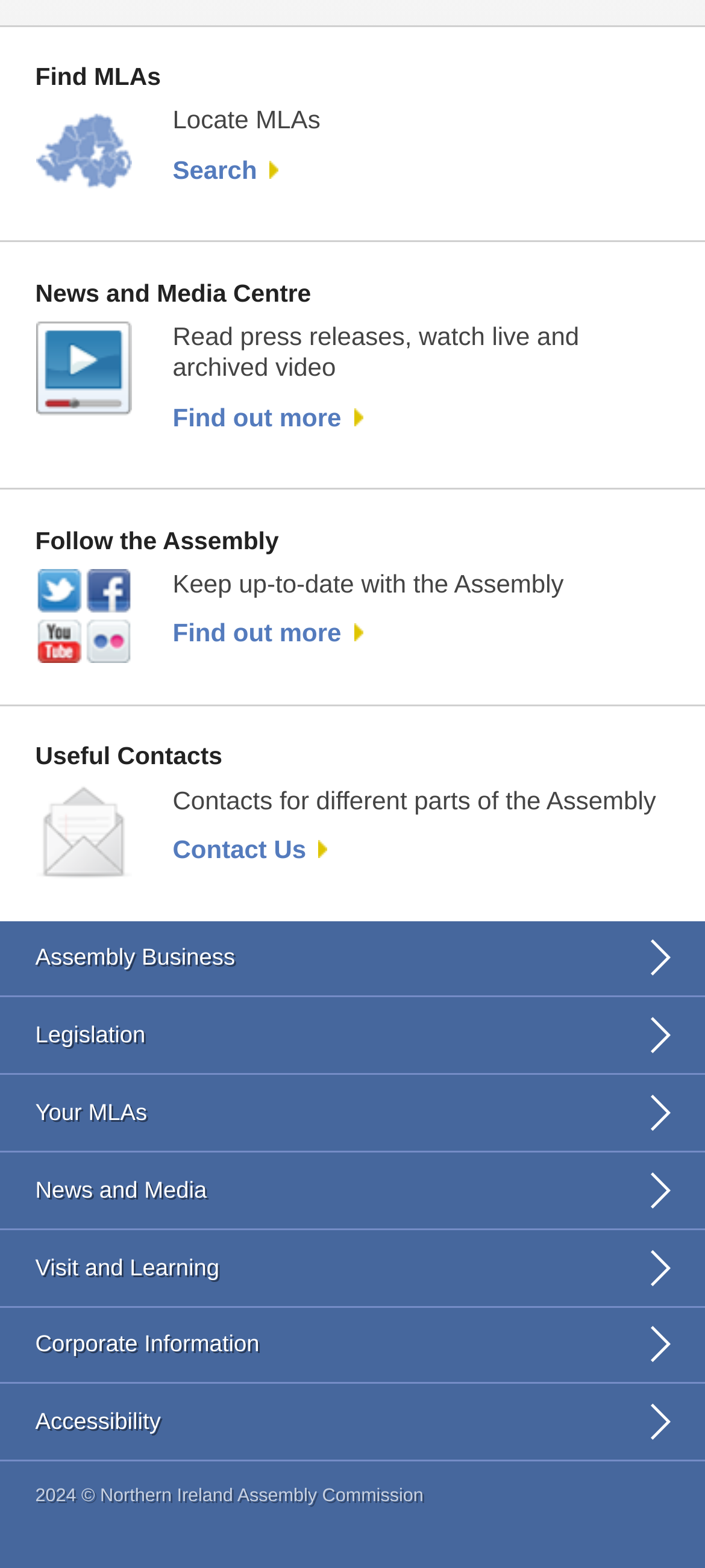Find the bounding box coordinates of the element you need to click on to perform this action: 'Search for MLAs'. The coordinates should be represented by four float values between 0 and 1, in the format [left, top, right, bottom].

[0.245, 0.099, 0.395, 0.117]